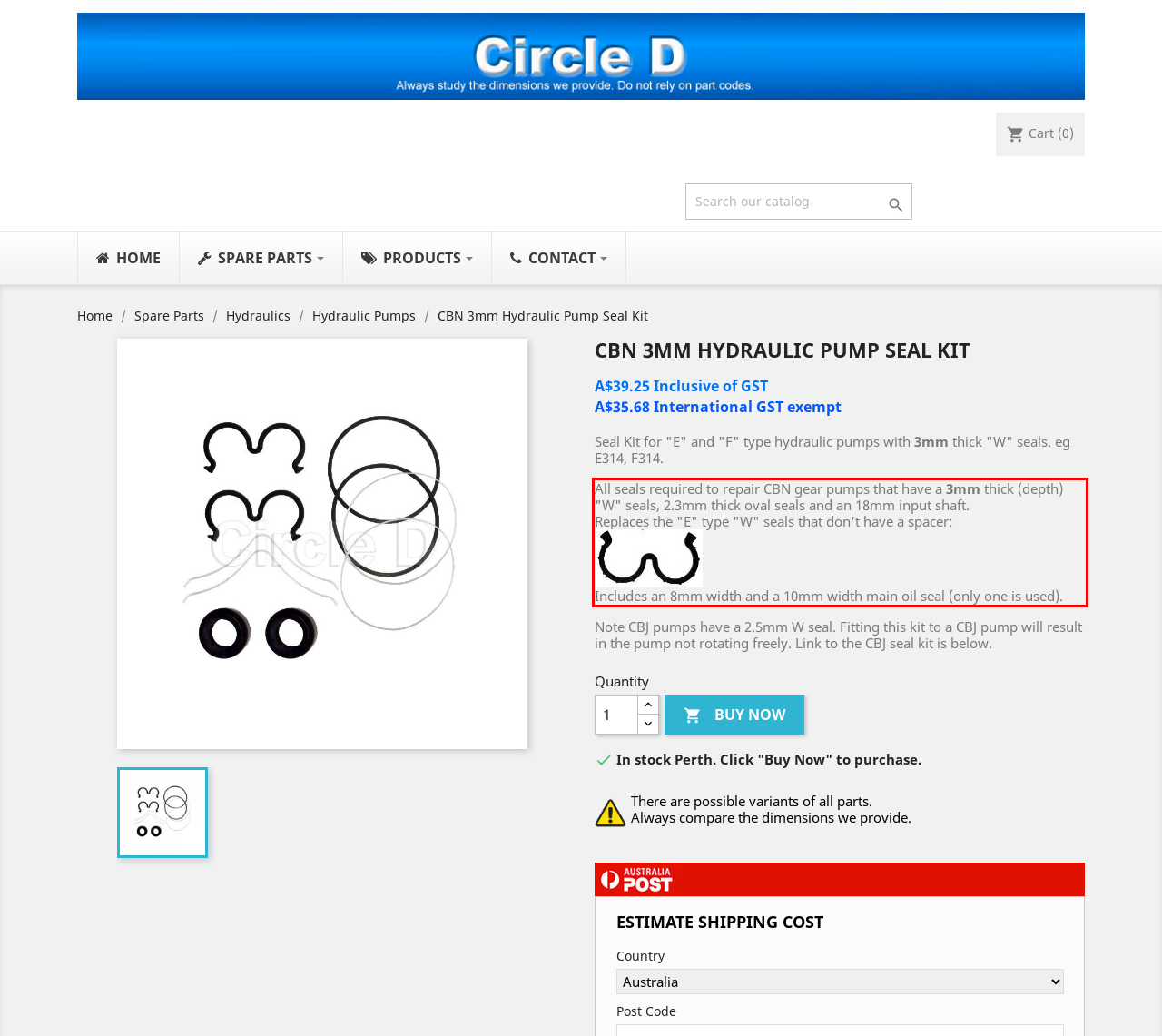Please use OCR to extract the text content from the red bounding box in the provided webpage screenshot.

All seals required to repair CBN gear pumps that have a 3mm thick (depth) "W" seals, 2.3mm thick oval seals and an 18mm input shaft. Replaces the "E" type "W" seals that don't have a spacer: Includes an 8mm width and a 10mm width main oil seal (only one is used).